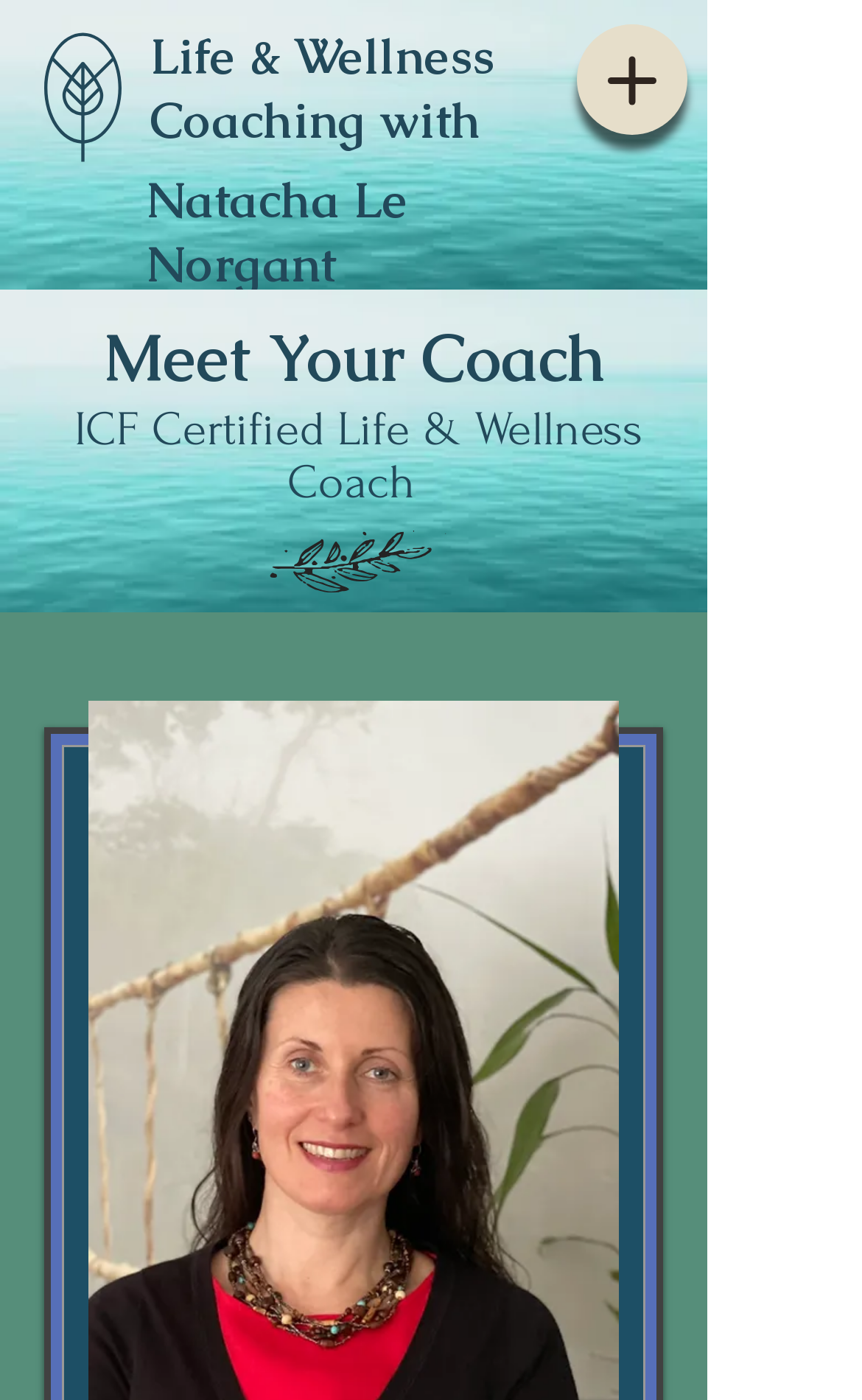Identify the webpage's primary heading and generate its text.

Meet Your Coach